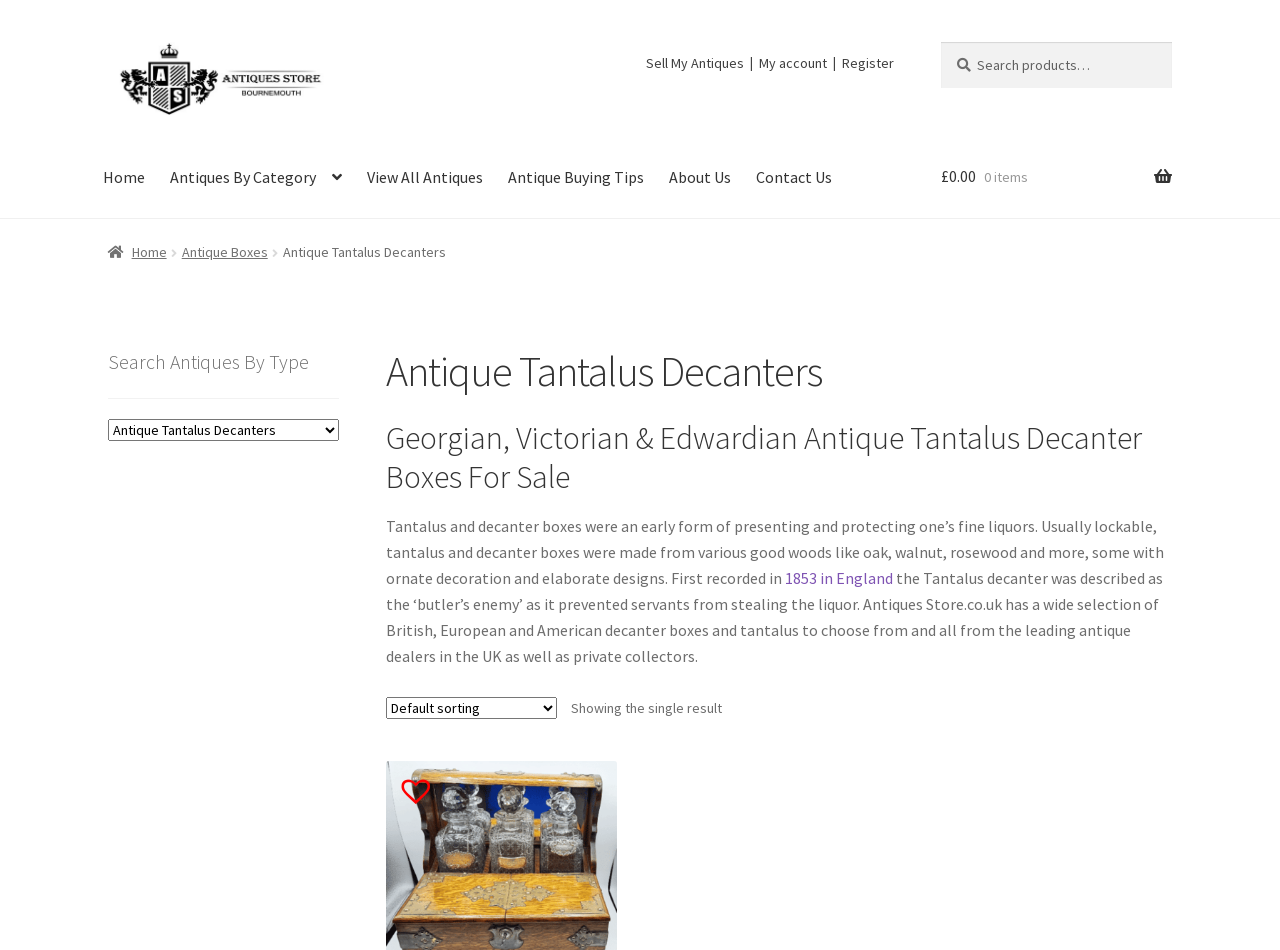Can users save items to a wishlist on this website?
Please provide a single word or phrase in response based on the screenshot.

Yes